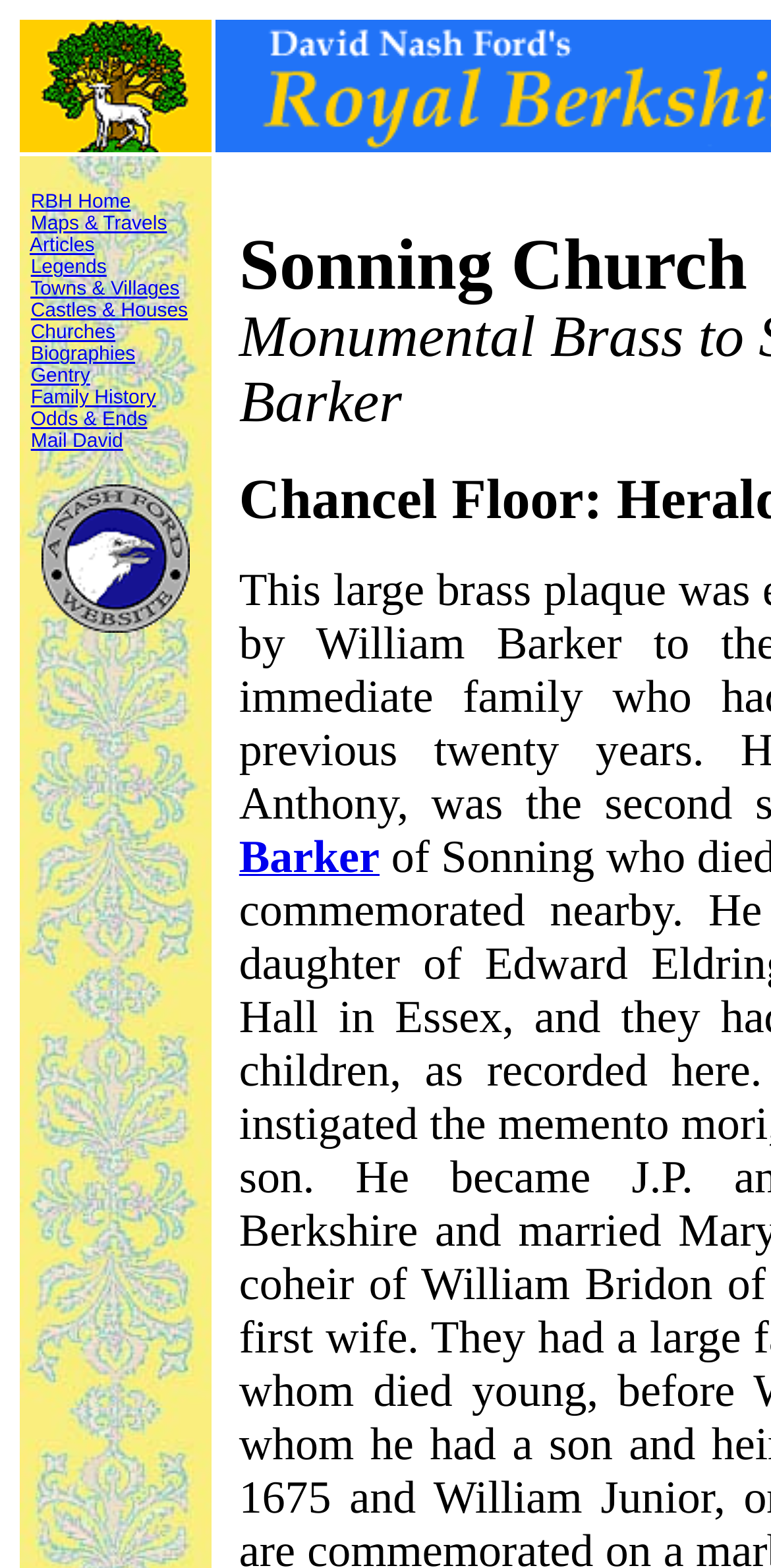Find and indicate the bounding box coordinates of the region you should select to follow the given instruction: "view Maps & Travels".

[0.04, 0.136, 0.217, 0.15]